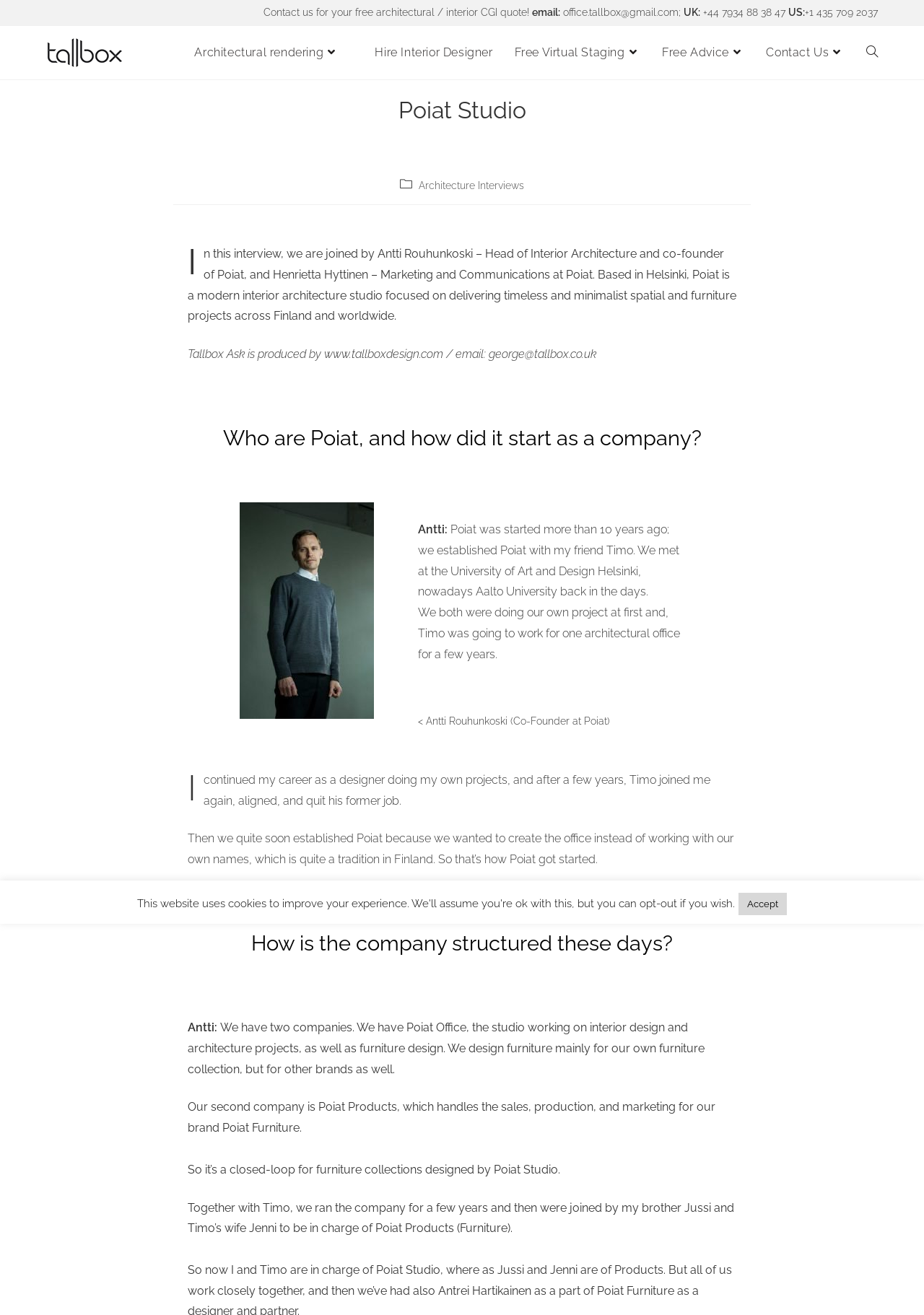How many companies does Poiat have?
Based on the screenshot, give a detailed explanation to answer the question.

According to the interview text, Antti Rouhunkoski mentions that they have two companies, Poiat Office and Poiat Products, which handle different aspects of their business.